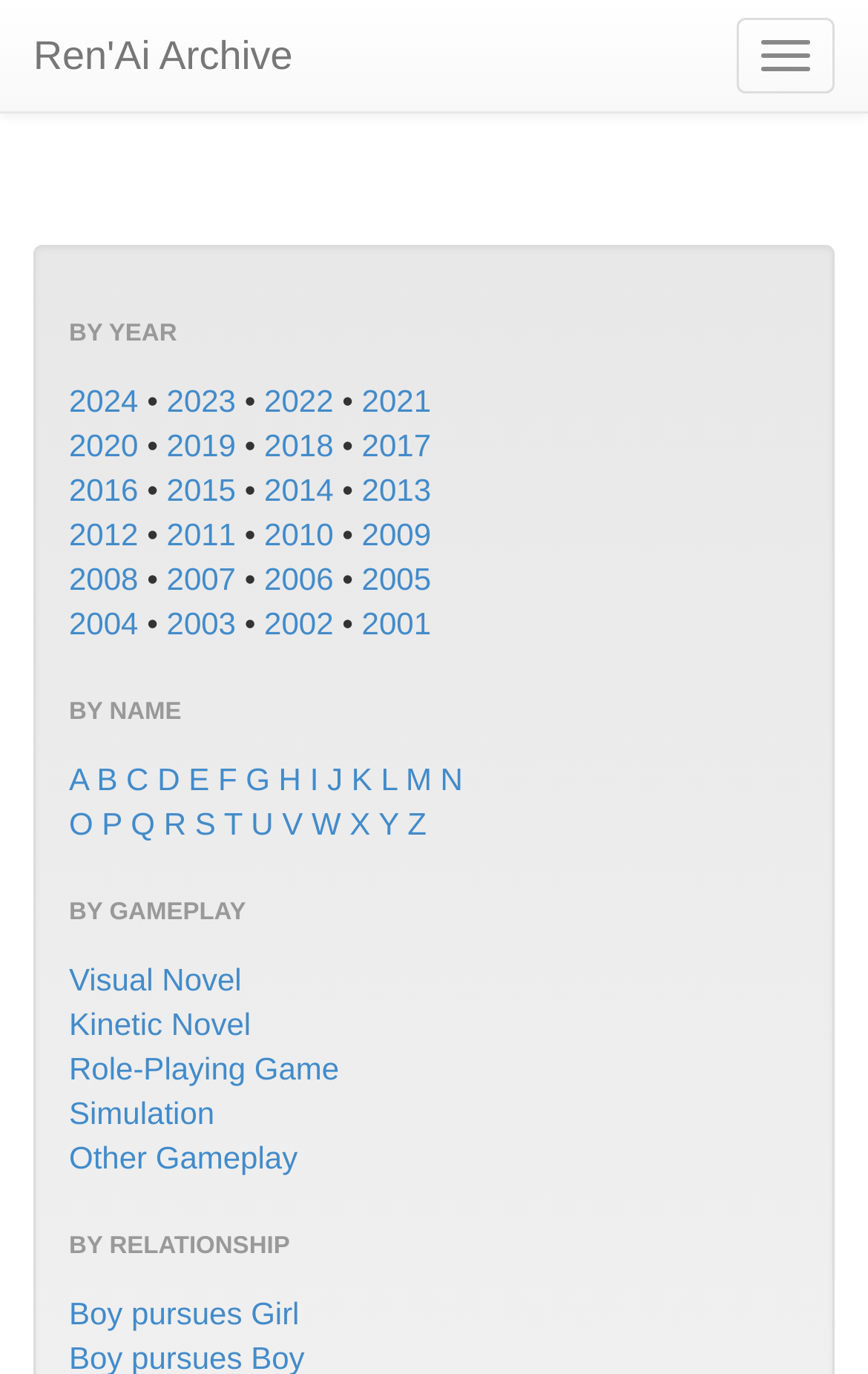Identify the bounding box coordinates for the region to click in order to carry out this instruction: "Toggle navigation". Provide the coordinates using four float numbers between 0 and 1, formatted as [left, top, right, bottom].

[0.849, 0.013, 0.962, 0.068]